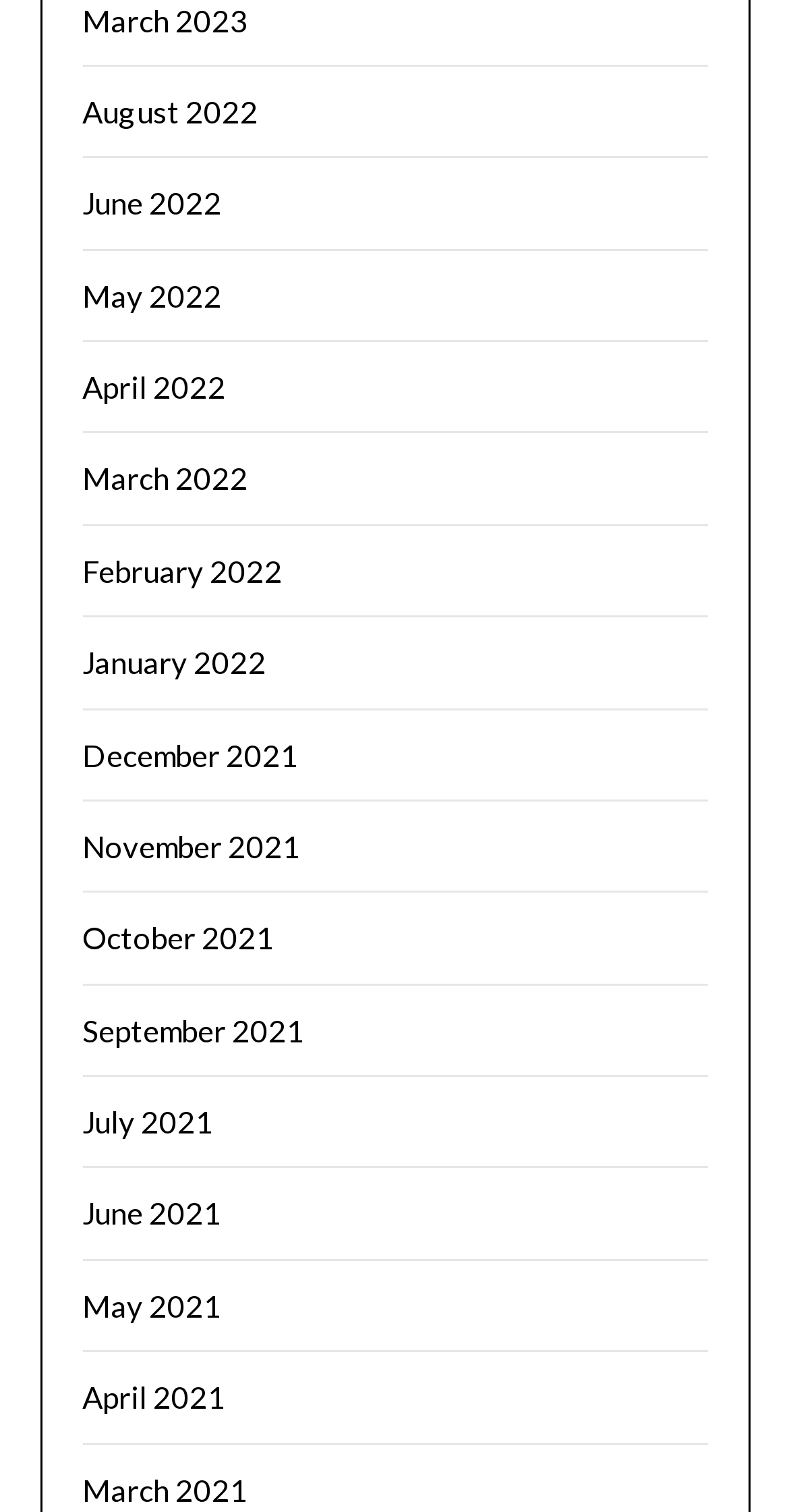How many links are on the webpage?
Using the image as a reference, answer the question with a short word or phrase.

24